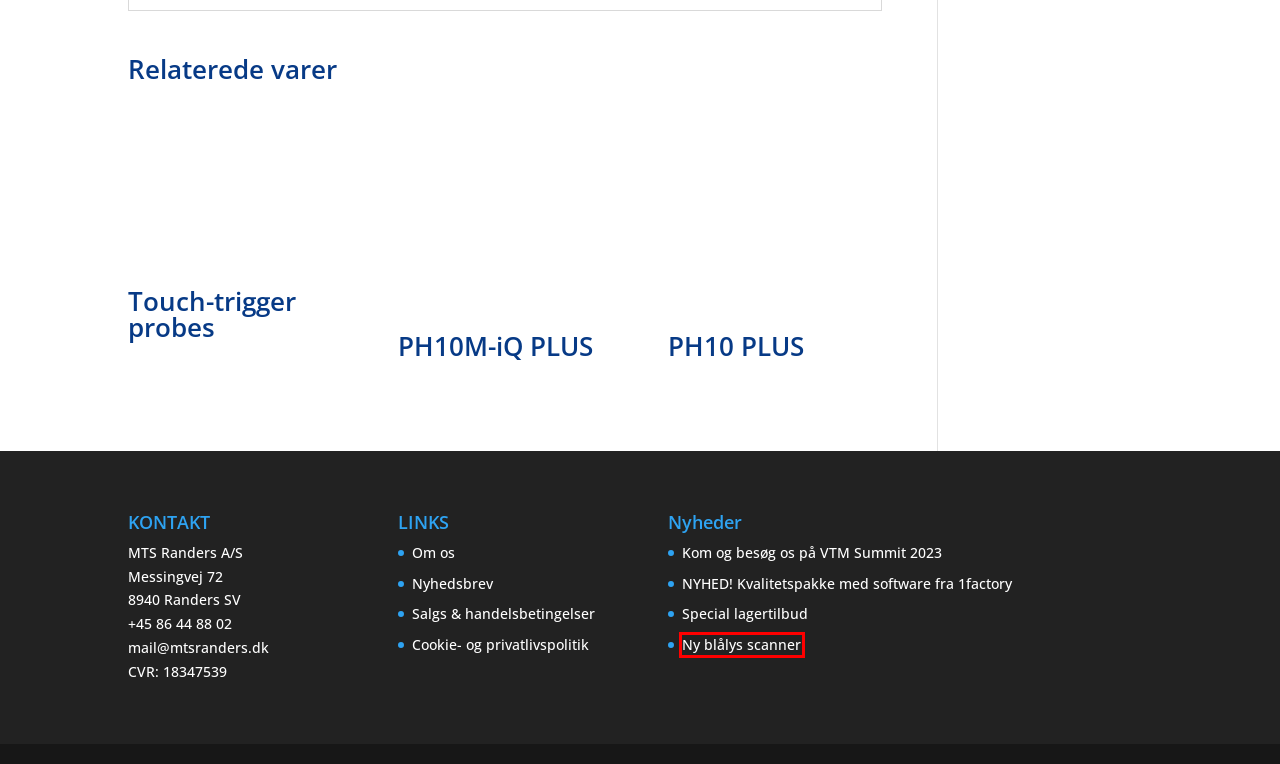You are given a screenshot of a webpage with a red rectangle bounding box around an element. Choose the best webpage description that matches the page after clicking the element in the bounding box. Here are the candidates:
A. PH10 PLUS - MTS Randers A/S
B. Touch-trigger probes - MTS Randers A/S
C. Om os - MTS Randers A/S
D. PH10M-iQ PLUS - MTS Randers A/S
E. Special lagertilbud - MTS Randers A/S
F. Ny blålys scanner - MTS Randers A/S
G. NYHED! Kvalitetspakke med software fra 1factory - MTS Randers A/S
H. Salgs & handelsbetingelser - MTS Randers A/S

F